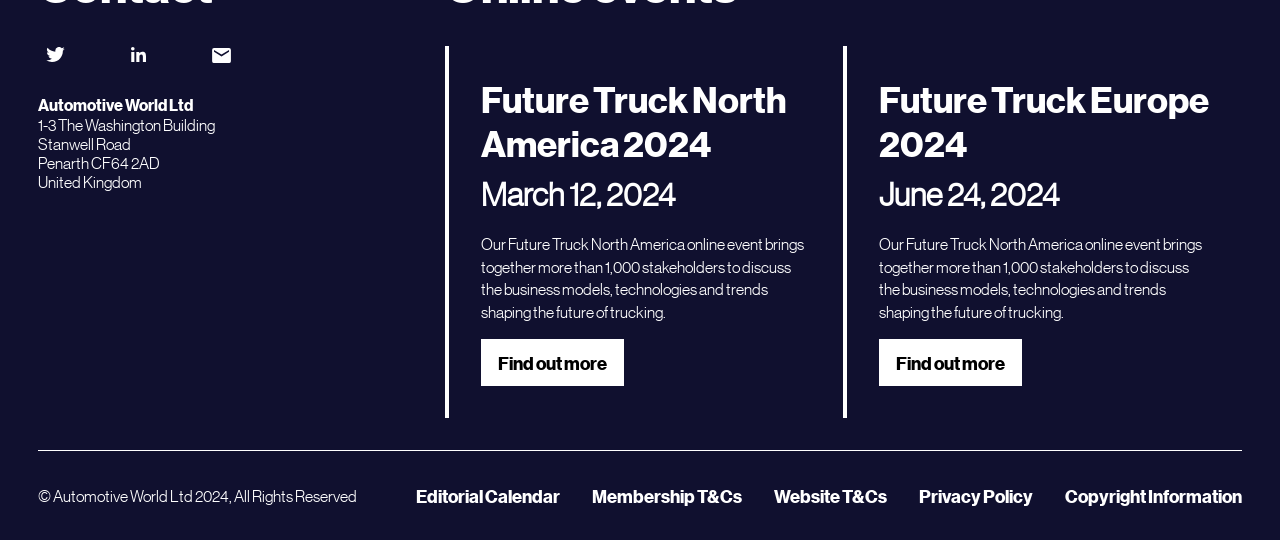Could you specify the bounding box coordinates for the clickable section to complete the following instruction: "View Twitter profile"?

[0.03, 0.088, 0.057, 0.115]